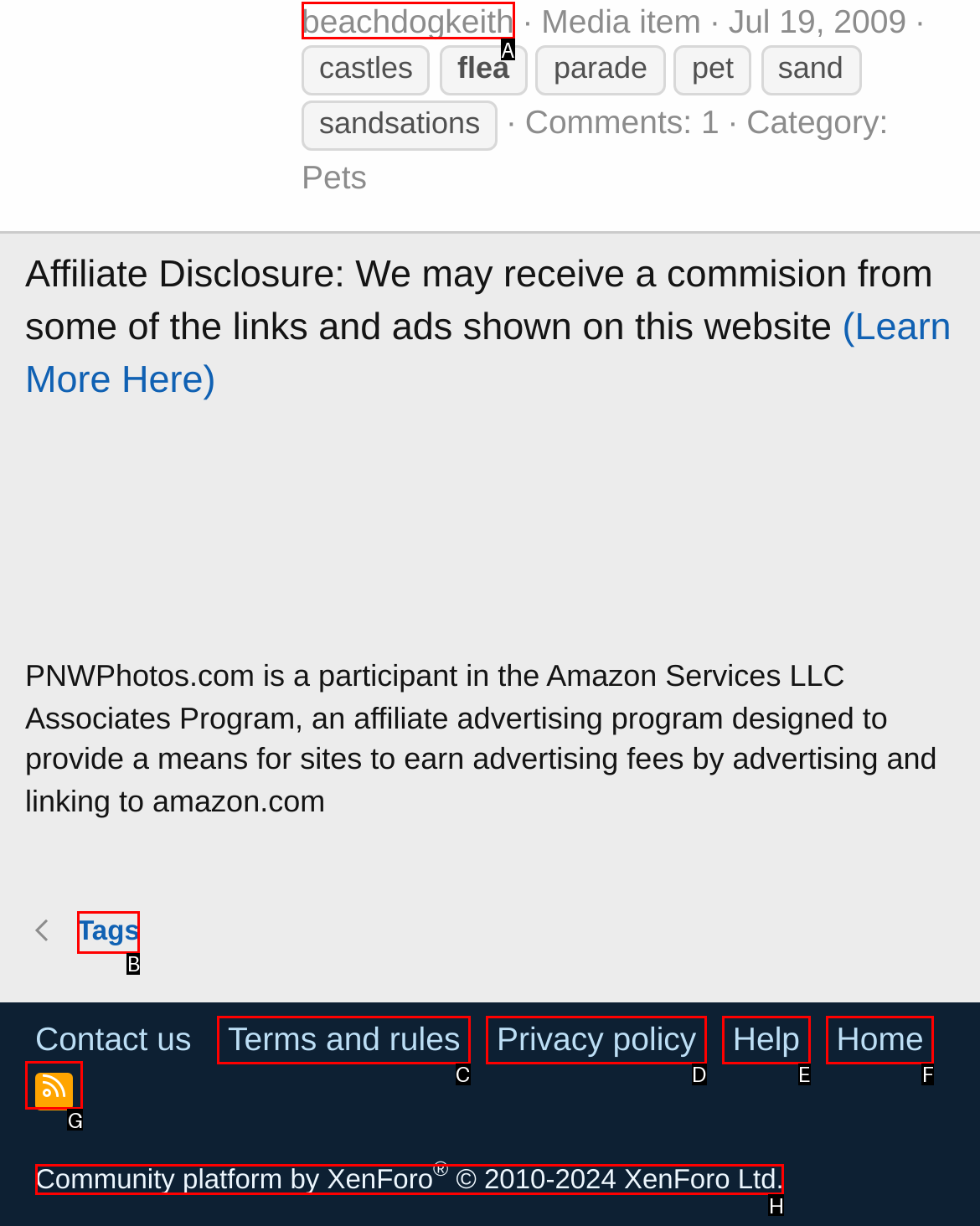Select the appropriate HTML element to click on to finish the task: Click on the 'beachdogkeith' link.
Answer with the letter corresponding to the selected option.

A